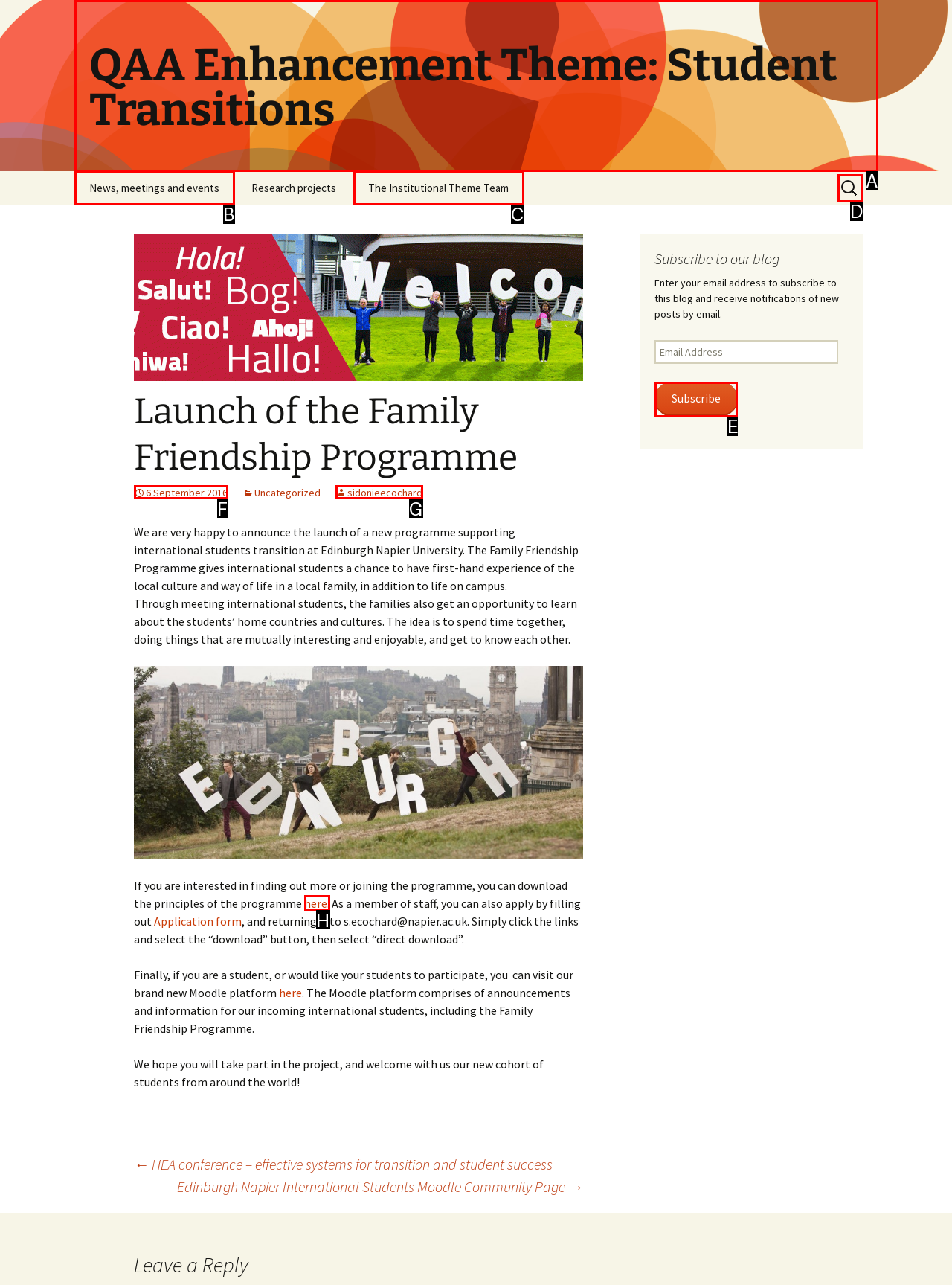Identify the option that corresponds to: Fameoninsta service
Respond with the corresponding letter from the choices provided.

None